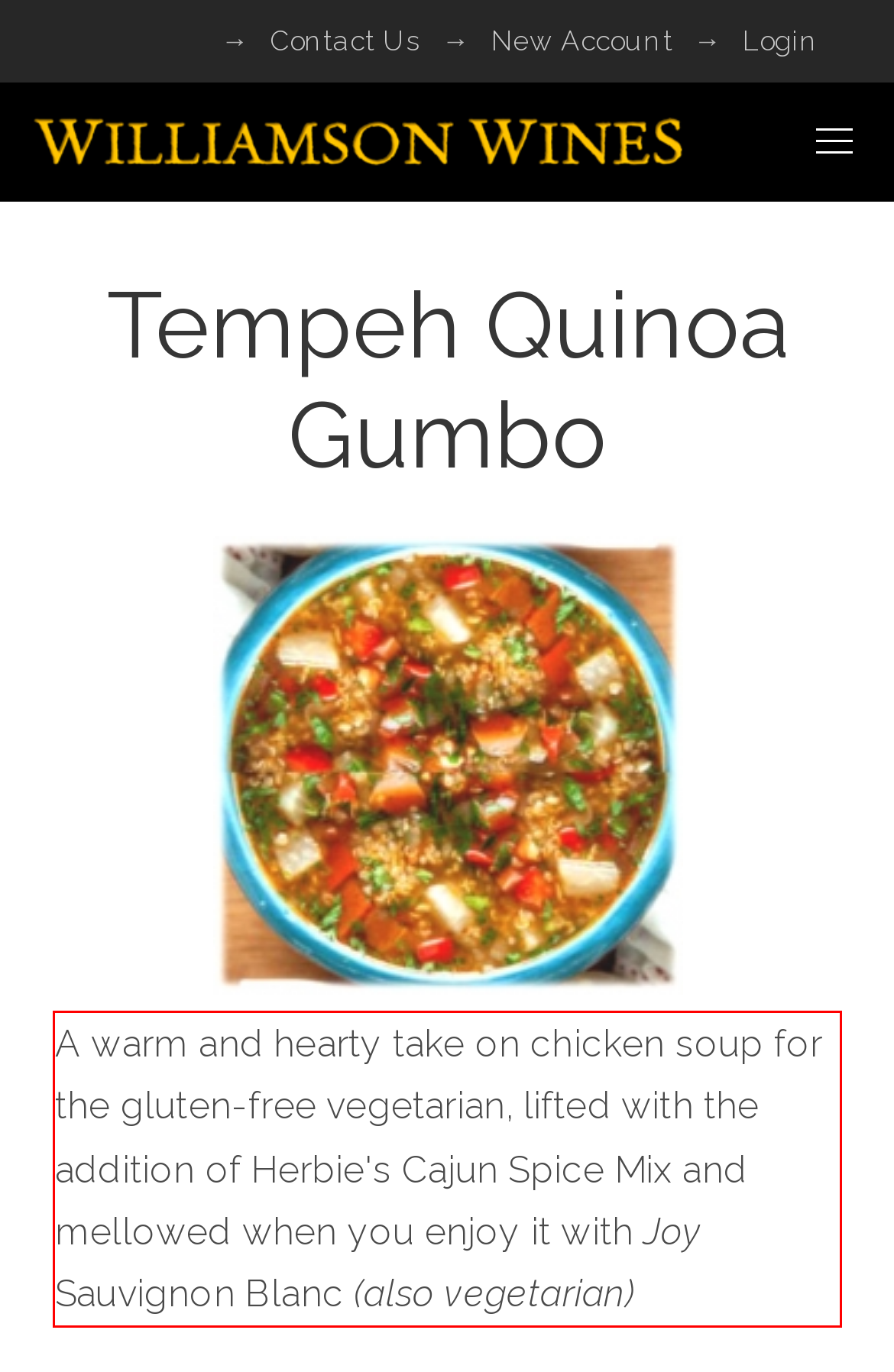You have a screenshot of a webpage with a red bounding box. Use OCR to generate the text contained within this red rectangle.

A warm and hearty take on chicken soup for the gluten-free vegetarian, lifted with the addition of Herbie's Cajun Spice Mix and mellowed when you enjoy it with Joy Sauvignon Blanc (also vegetarian)